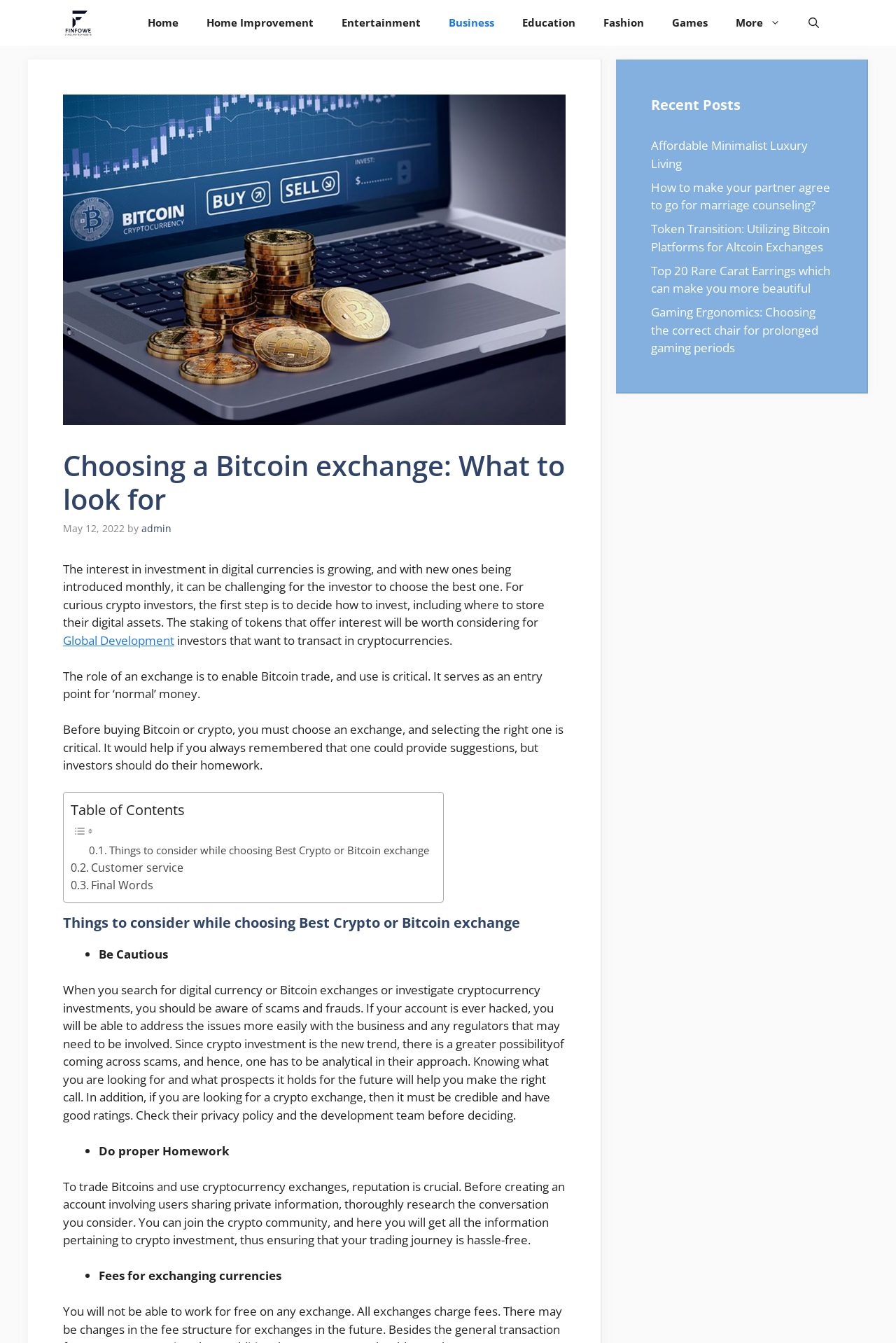Please determine the bounding box coordinates of the section I need to click to accomplish this instruction: "Click on the 'Finfowe-' link".

[0.07, 0.0, 0.104, 0.034]